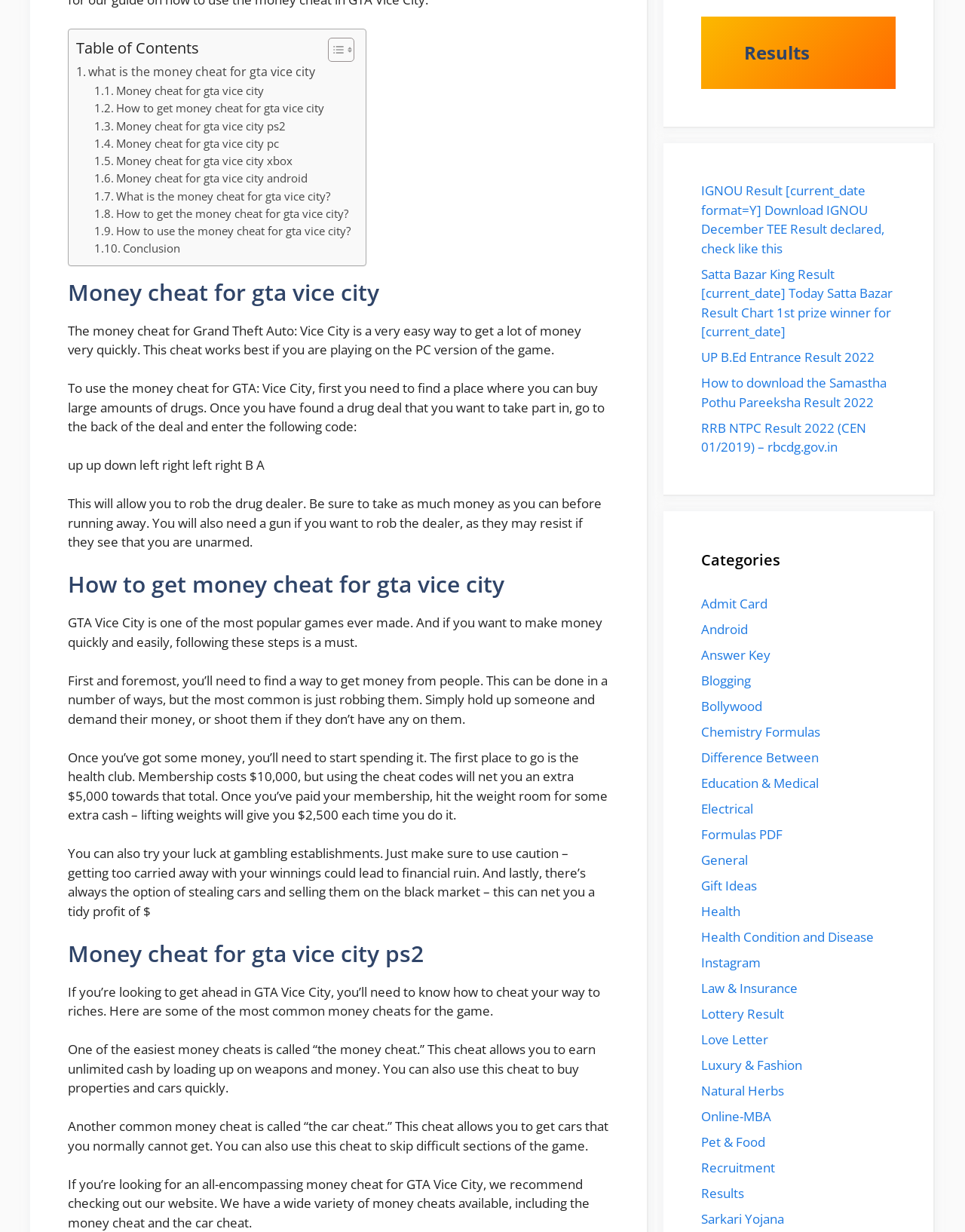Based on the image, provide a detailed and complete answer to the question: 
What are some ways to get money in GTA Vice City?

Based on the webpage content, some ways to get money in GTA Vice City include robbing people, selling cars on the black market, and lifting weights at the health club. These methods can help players earn money quickly and easily in the game.